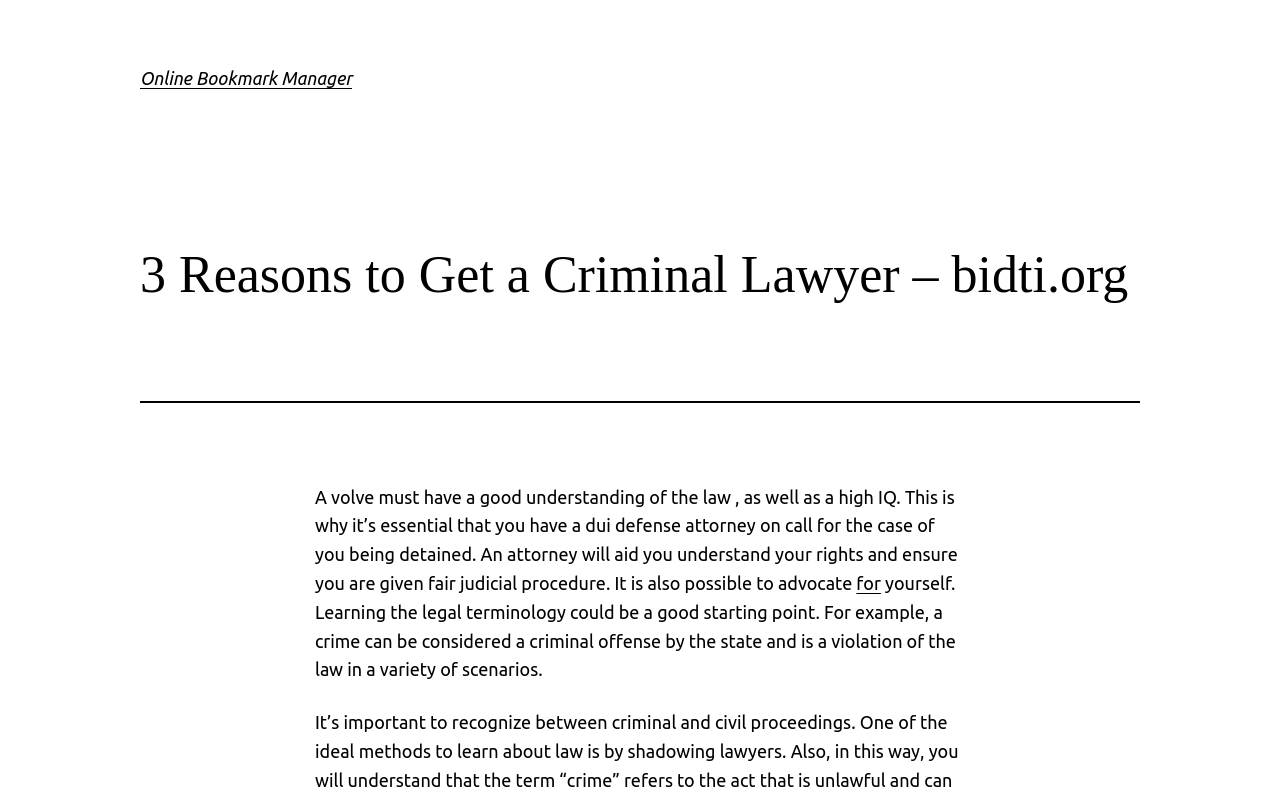What is the importance of a DUI defense attorney?
Look at the image and answer with only one word or phrase.

To aid in understanding rights